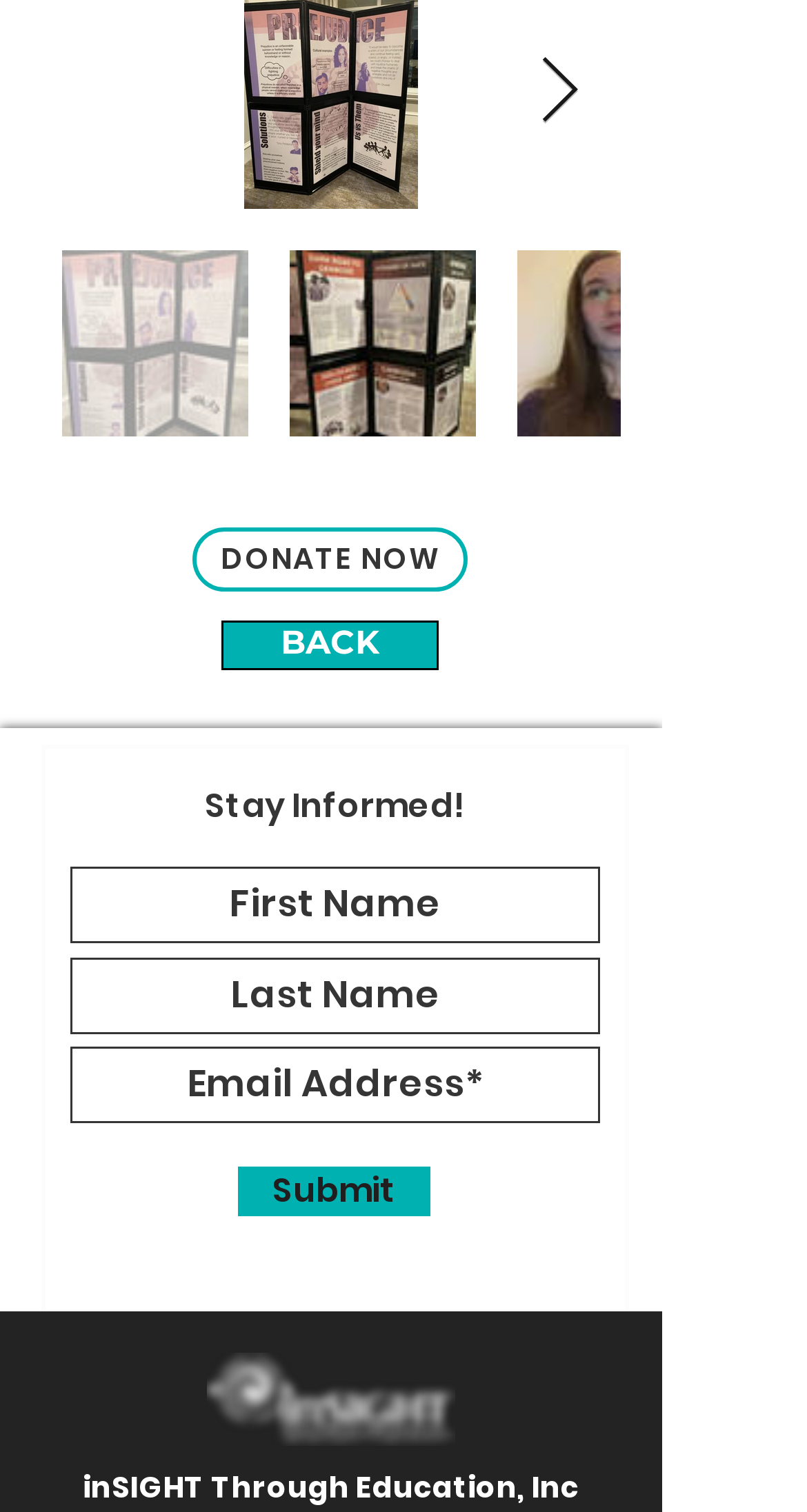Provide a one-word or short-phrase response to the question:
What is the purpose of the 'Submit' button?

To submit form